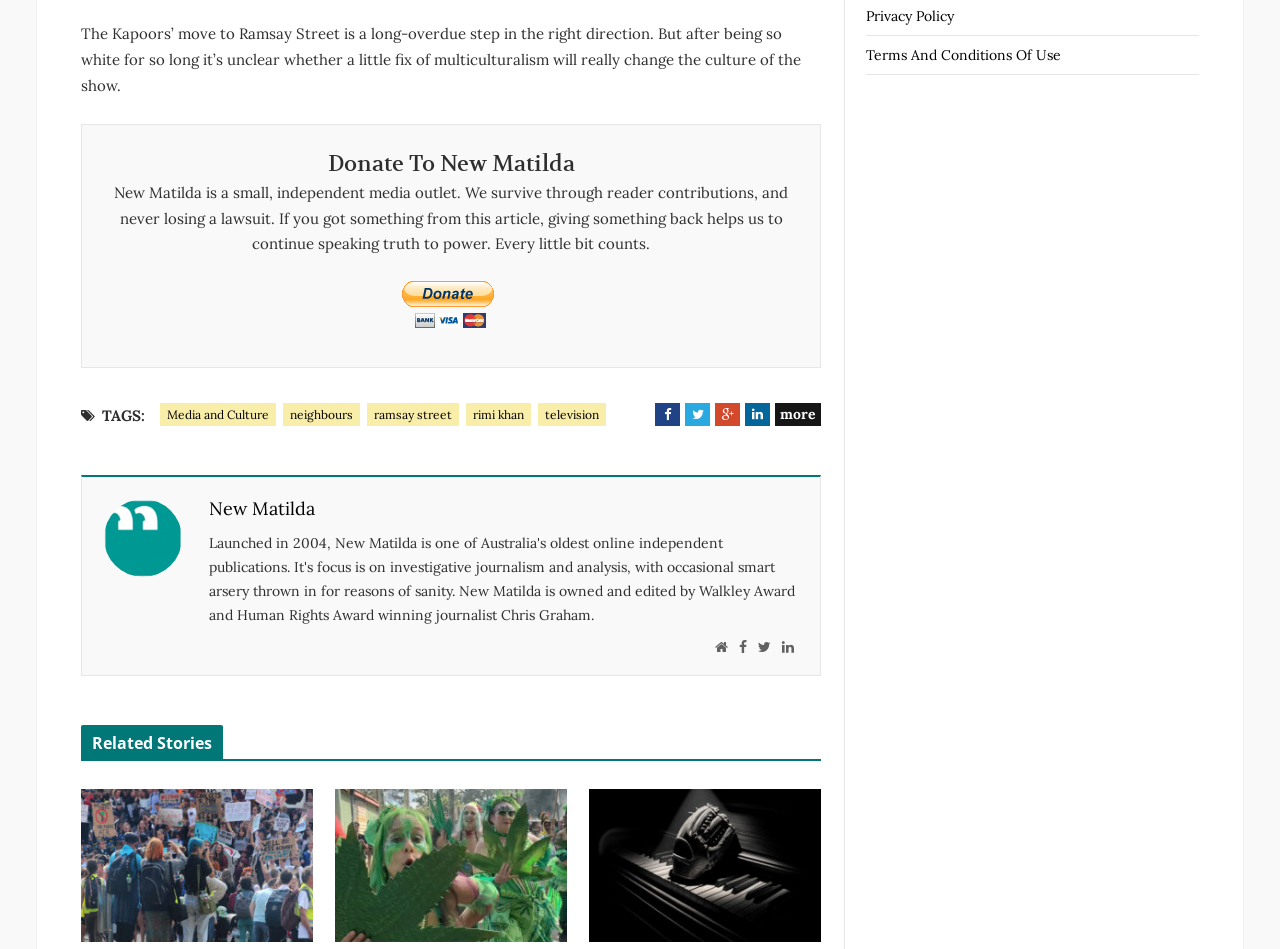Provide the bounding box coordinates for the UI element that is described by this text: "Media and Culture". The coordinates should be in the form of four float numbers between 0 and 1: [left, top, right, bottom].

[0.125, 0.424, 0.216, 0.449]